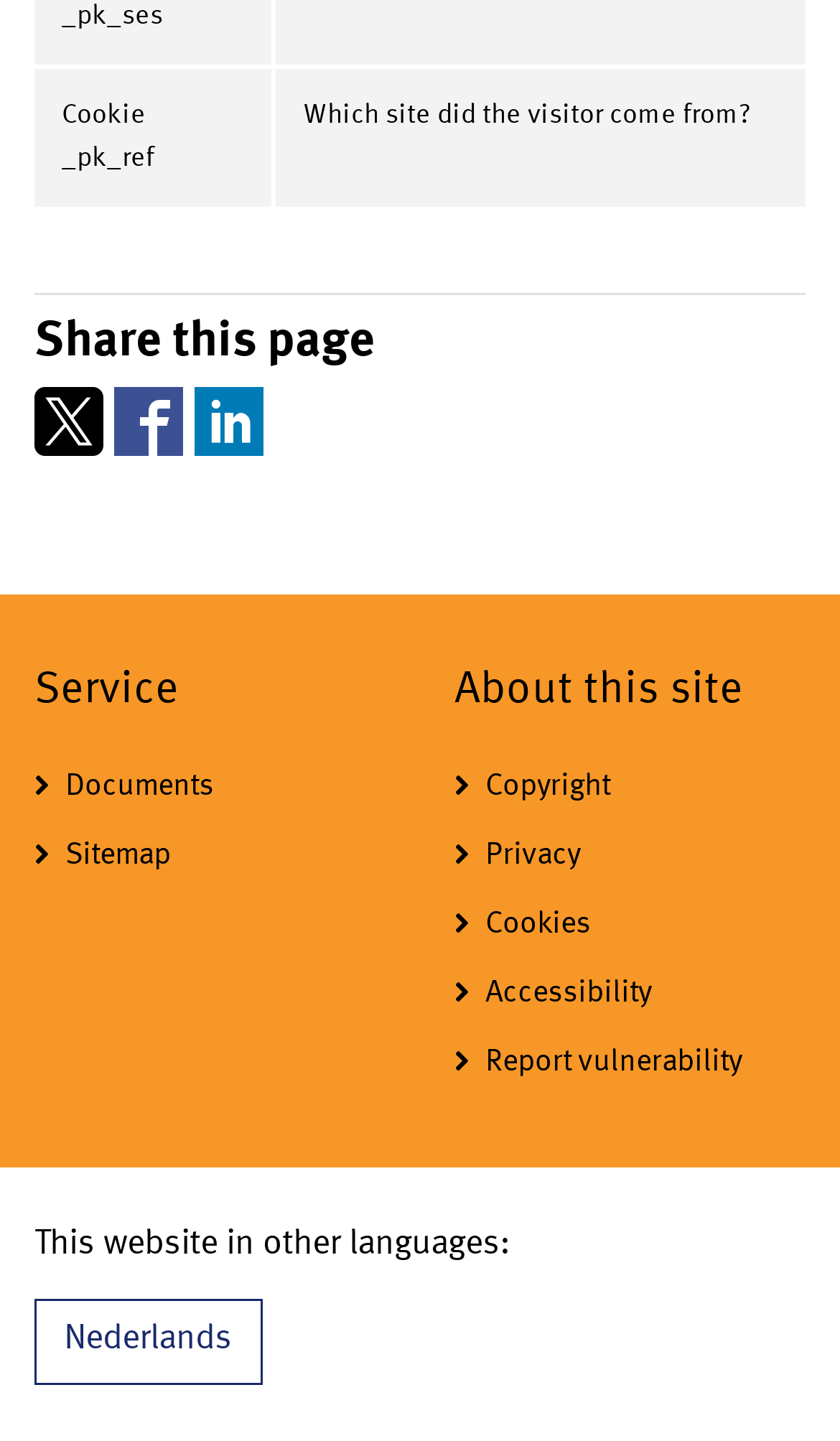Kindly determine the bounding box coordinates for the area that needs to be clicked to execute this instruction: "View documents".

[0.041, 0.523, 0.459, 0.571]